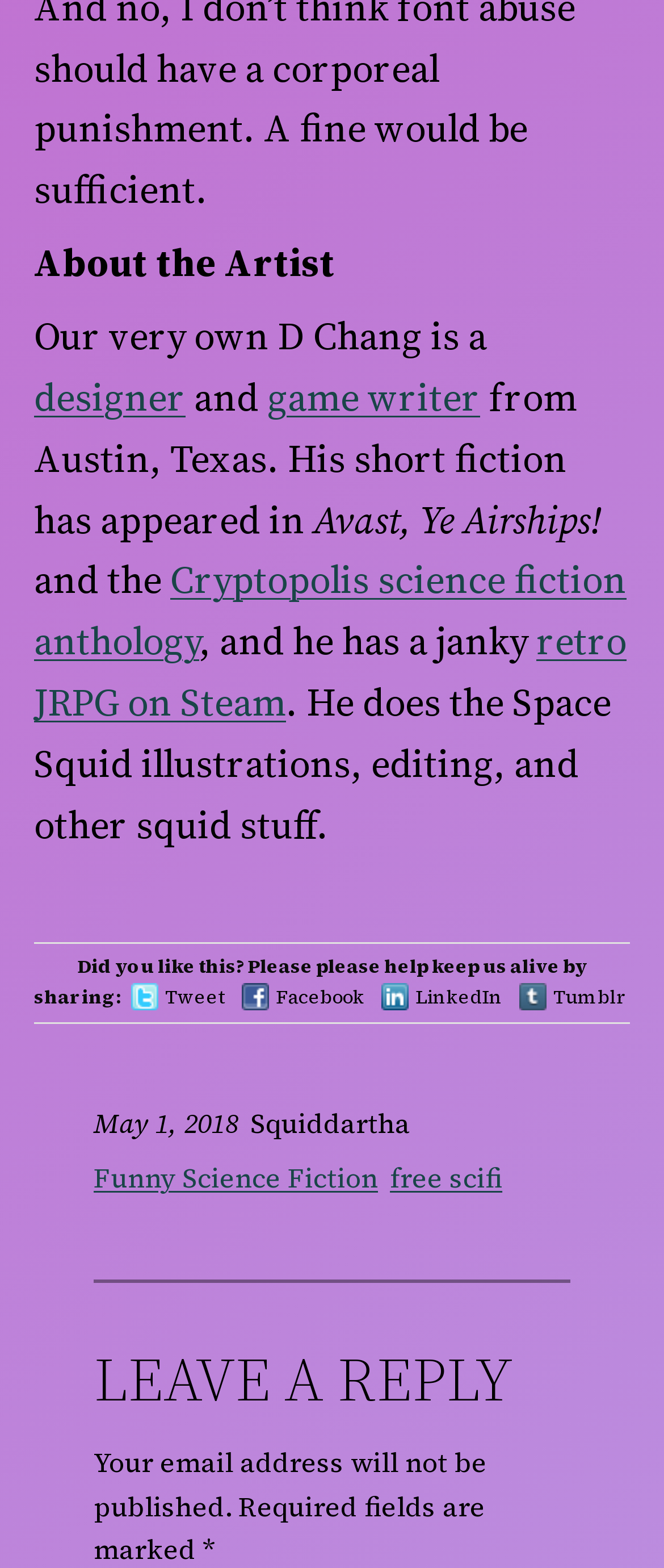What is the name of the science fiction anthology?
Based on the visual information, provide a detailed and comprehensive answer.

The text mentions that the author's short fiction has appeared in the 'Cryptopolis science fiction anthology'.